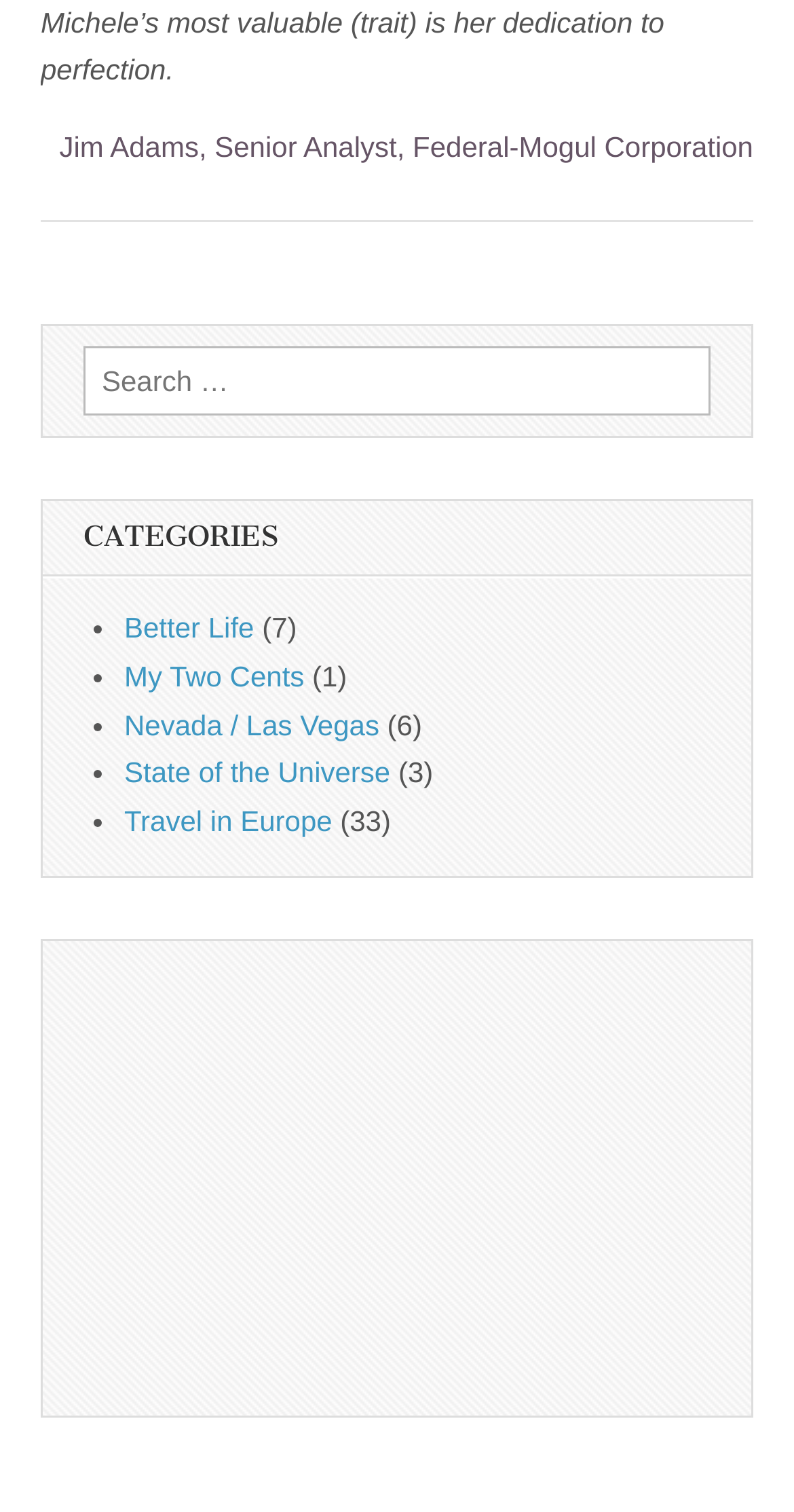What is the profile link at the bottom of the page?
Use the screenshot to answer the question with a single word or phrase.

Michele Rousseau's LinkedIn profile